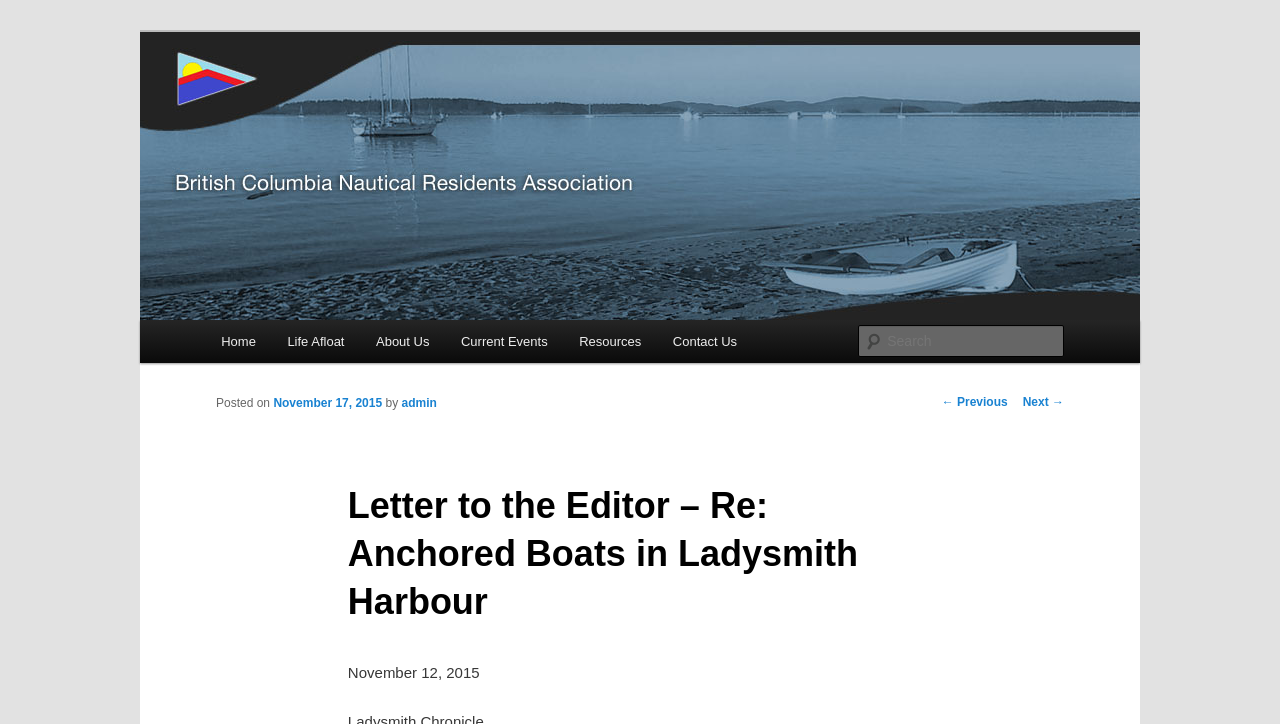What is the date of the post?
Provide a fully detailed and comprehensive answer to the question.

The date of the post can be found in the link element 'November 17, 2015' with bounding box coordinates [0.214, 0.547, 0.299, 0.566]. It is also mentioned in the StaticText element 'Posted on' with bounding box coordinates [0.169, 0.547, 0.214, 0.566].